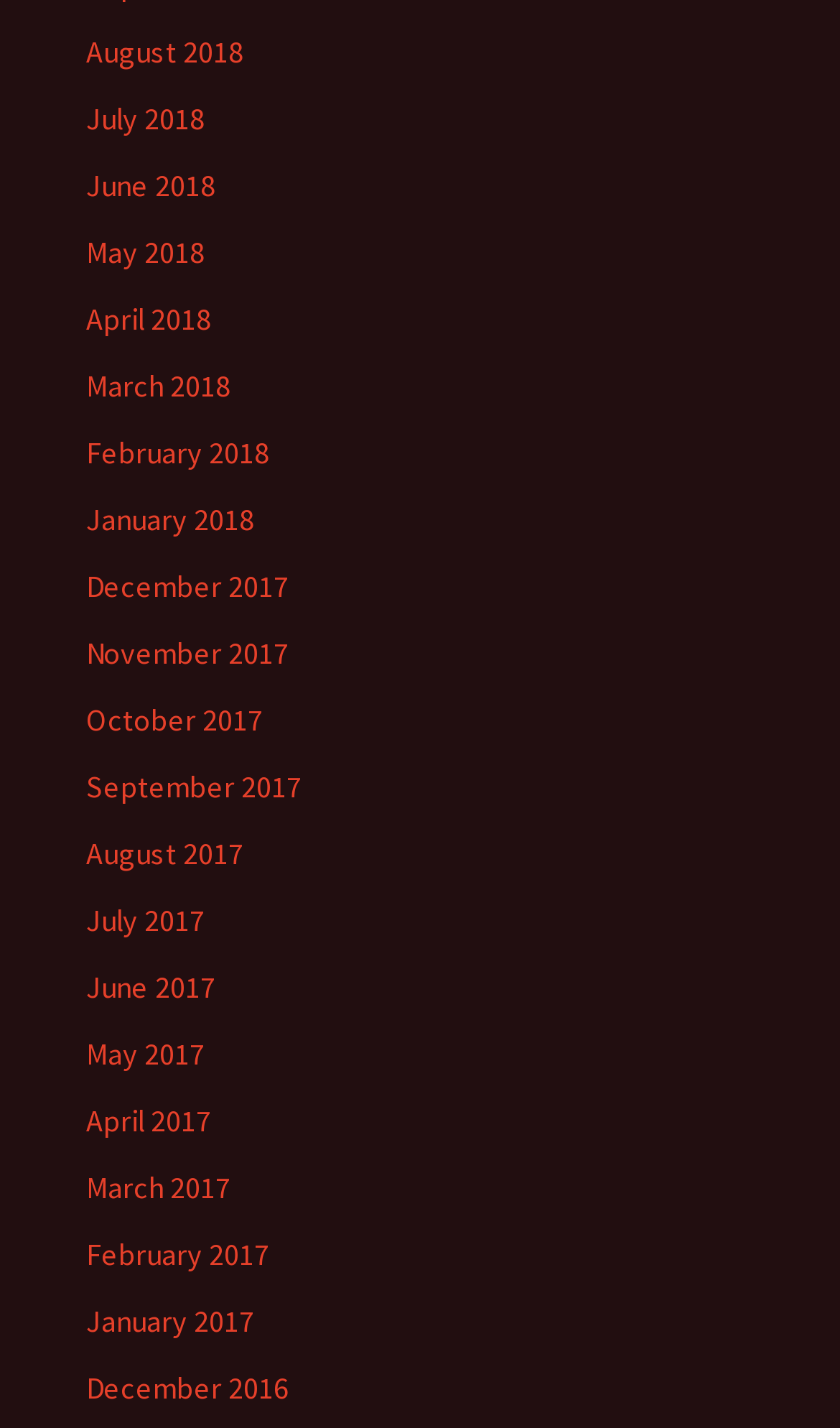Bounding box coordinates should be in the format (top-left x, top-left y, bottom-right x, bottom-right y) and all values should be floating point numbers between 0 and 1. Determine the bounding box coordinate for the UI element described as: Impressum

None